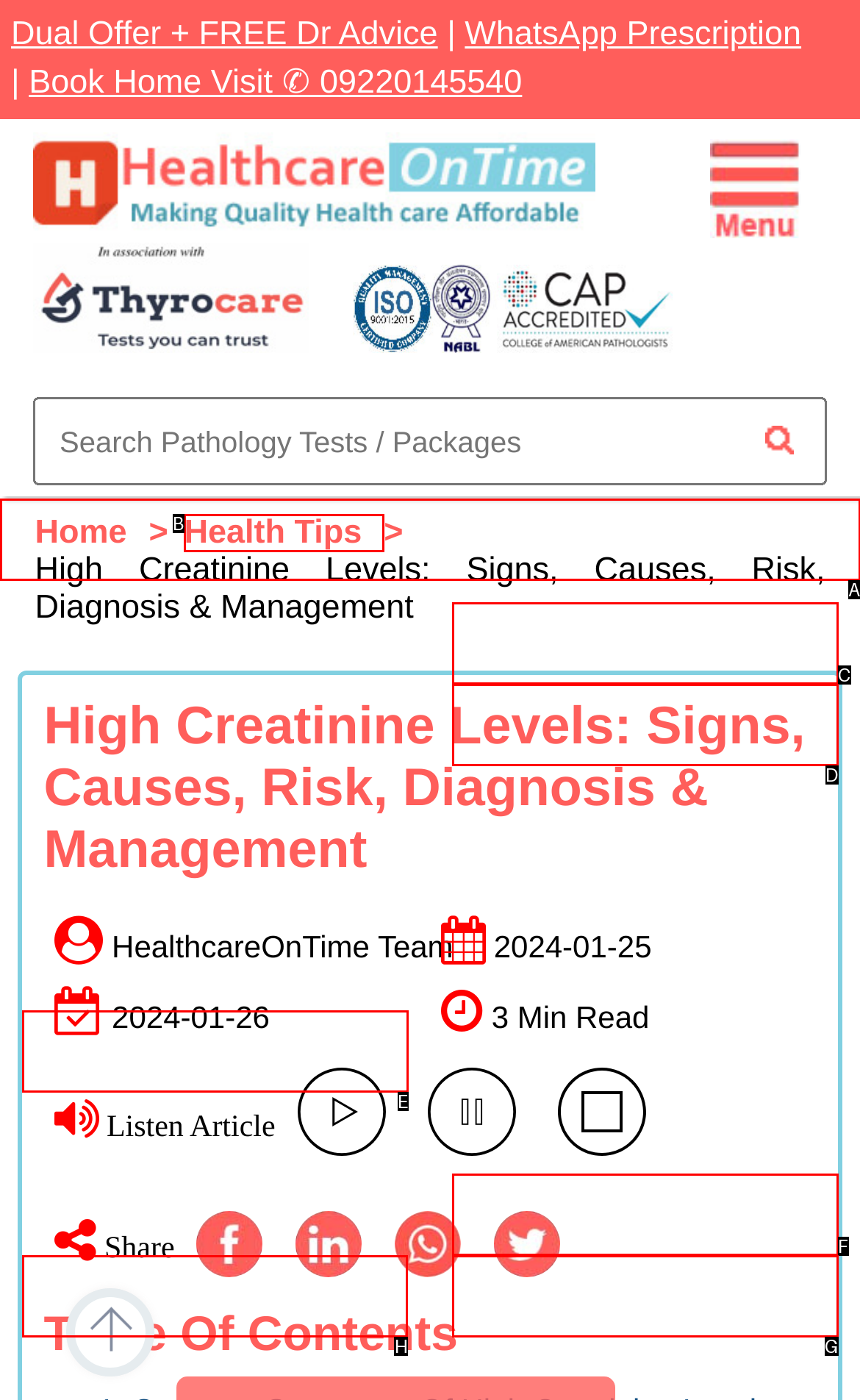Identify the HTML element that should be clicked to accomplish the task: Learn about kidney health
Provide the option's letter from the given choices.

H